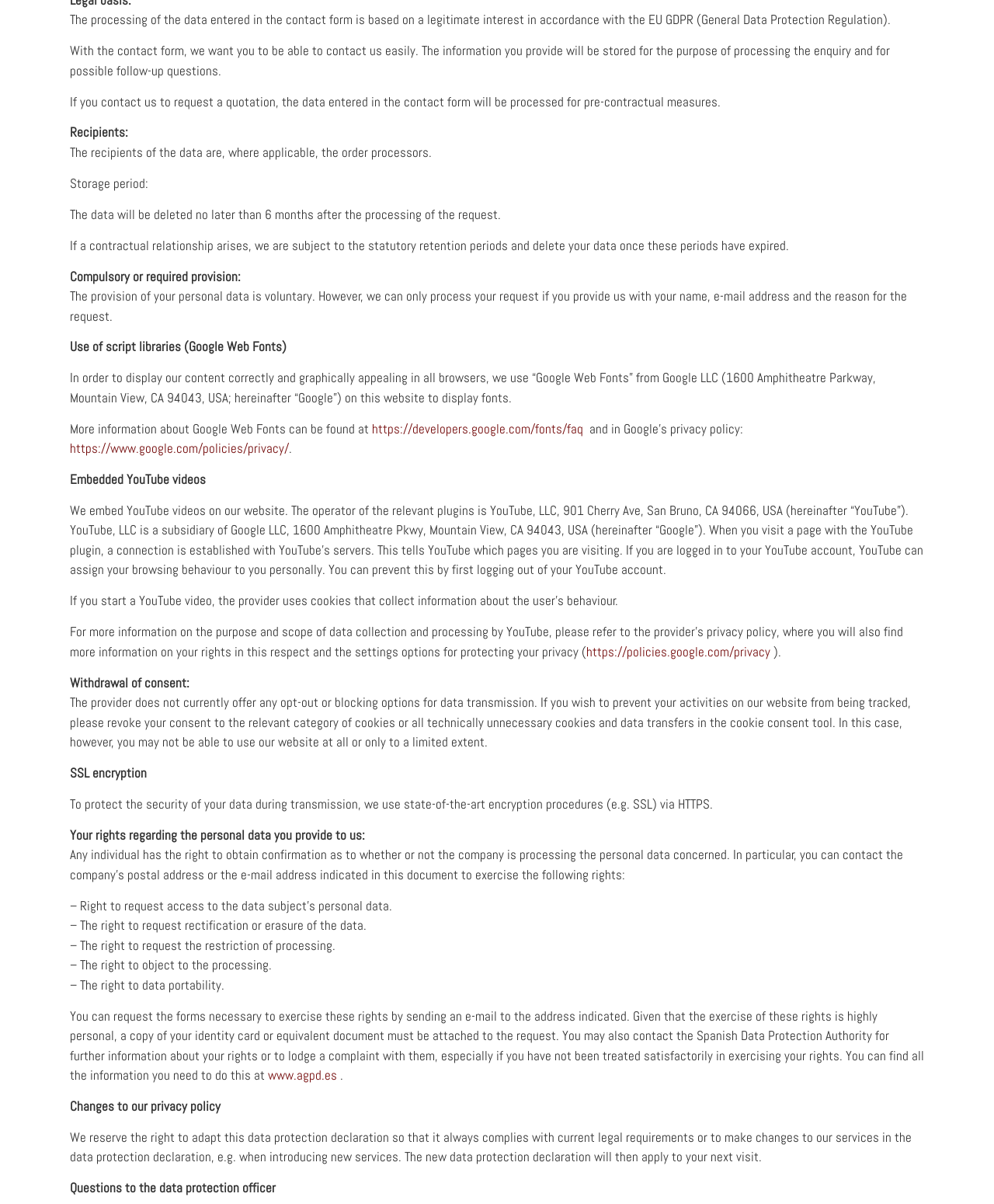Please provide a detailed answer to the question below by examining the image:
What is the purpose of the contact form?

The purpose of the contact form is to allow users to easily contact the website owners, as stated in the text 'With the contact form, we want you to be able to contact us easily.'